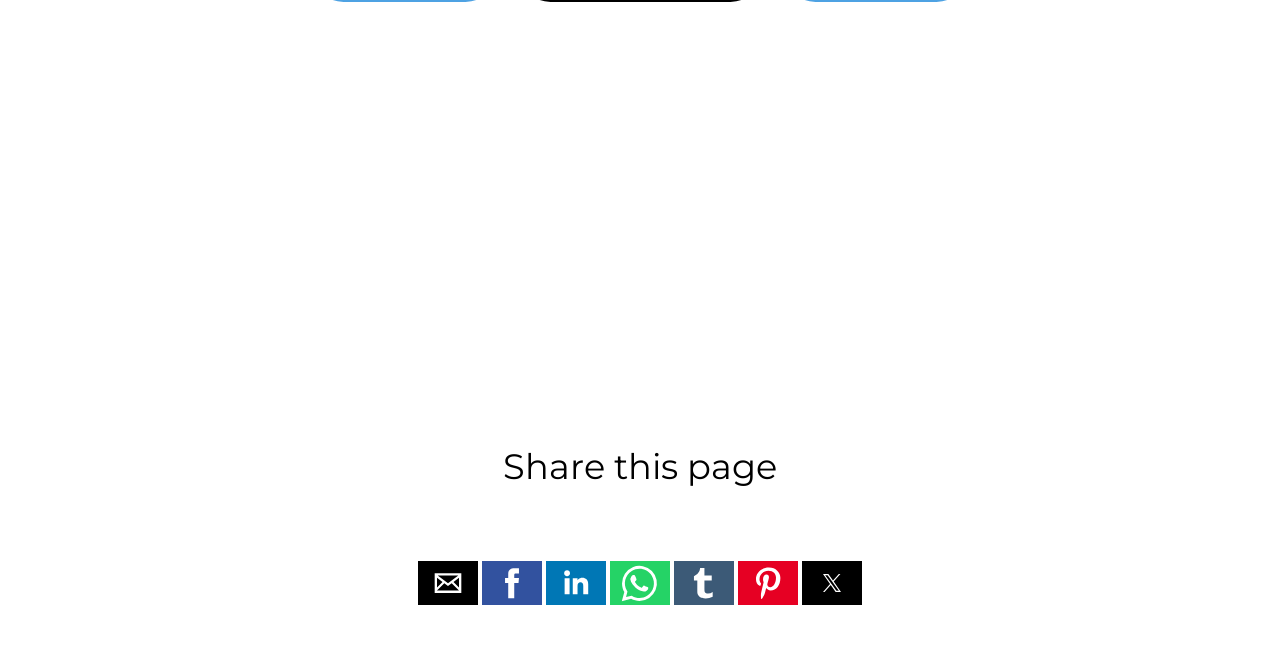Please determine the bounding box coordinates of the element to click in order to execute the following instruction: "Share this page on Twitter". The coordinates should be four float numbers between 0 and 1, specified as [left, top, right, bottom].

[0.627, 0.861, 0.673, 0.929]